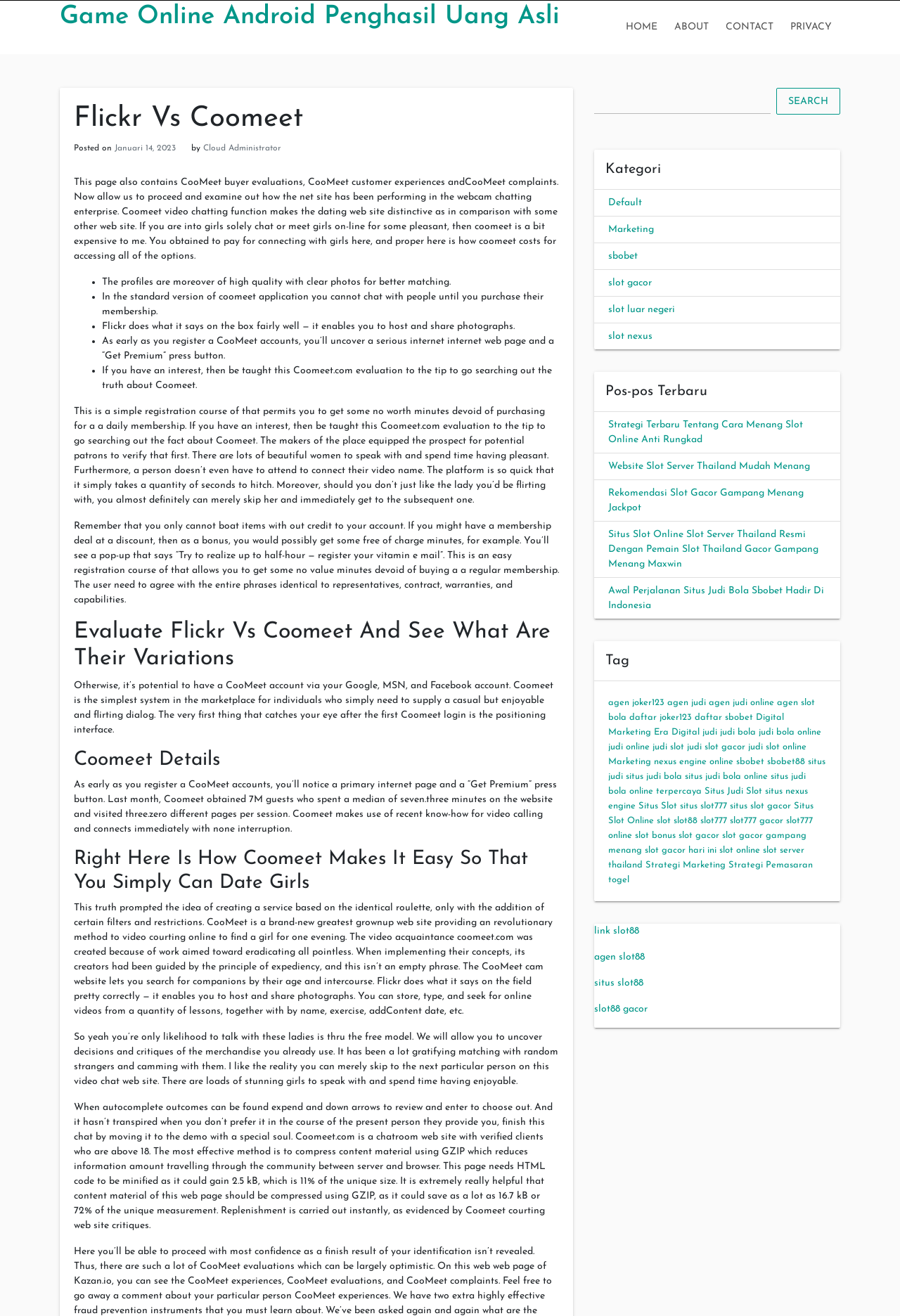What is Coomeet? Analyze the screenshot and reply with just one word or a short phrase.

Video chatting platform